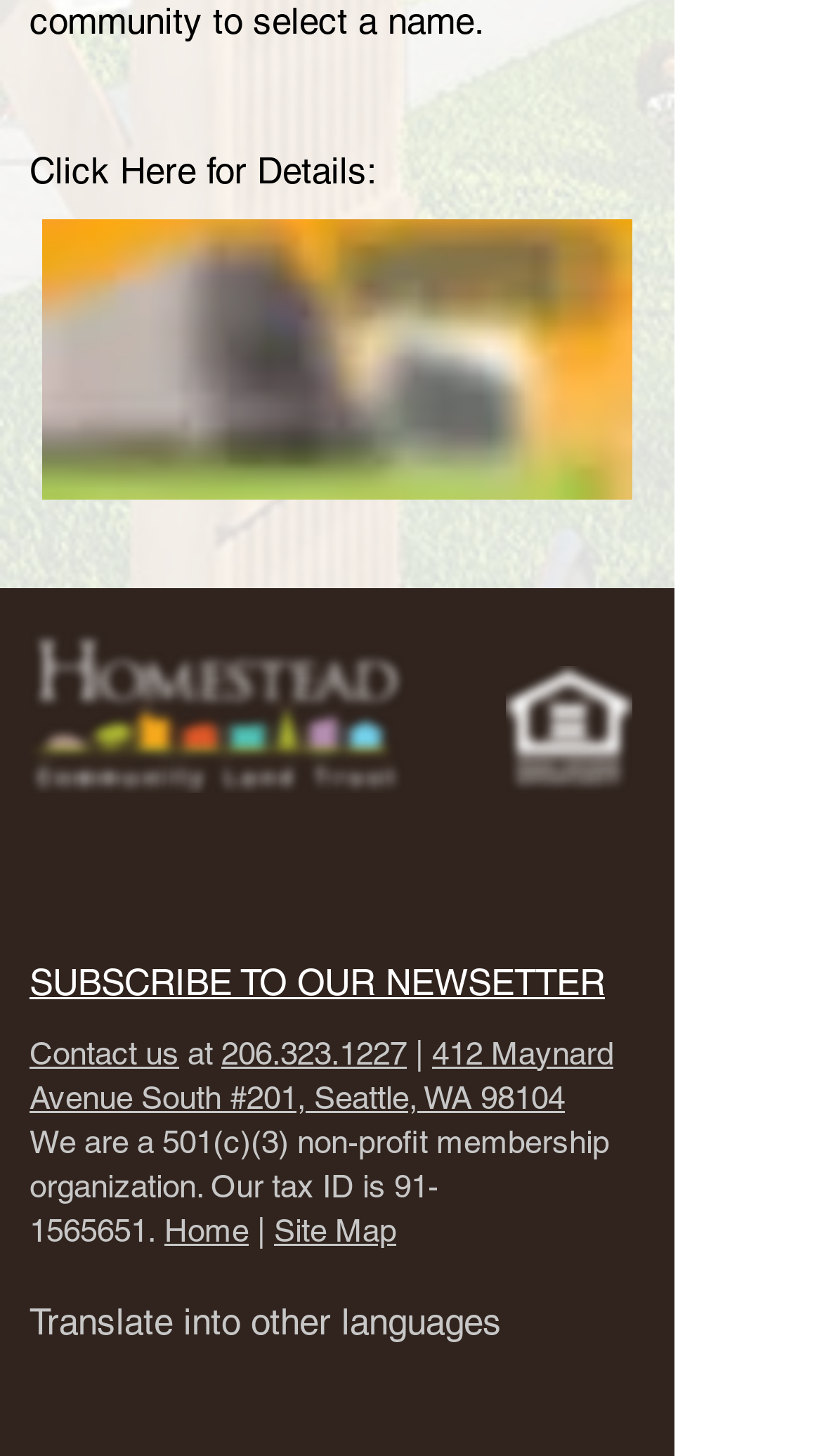What is the purpose of the 'SUBSCRIBE TO OUR NEWSLETTER' button?
Please answer the question with a single word or phrase, referencing the image.

To subscribe to the newsletter